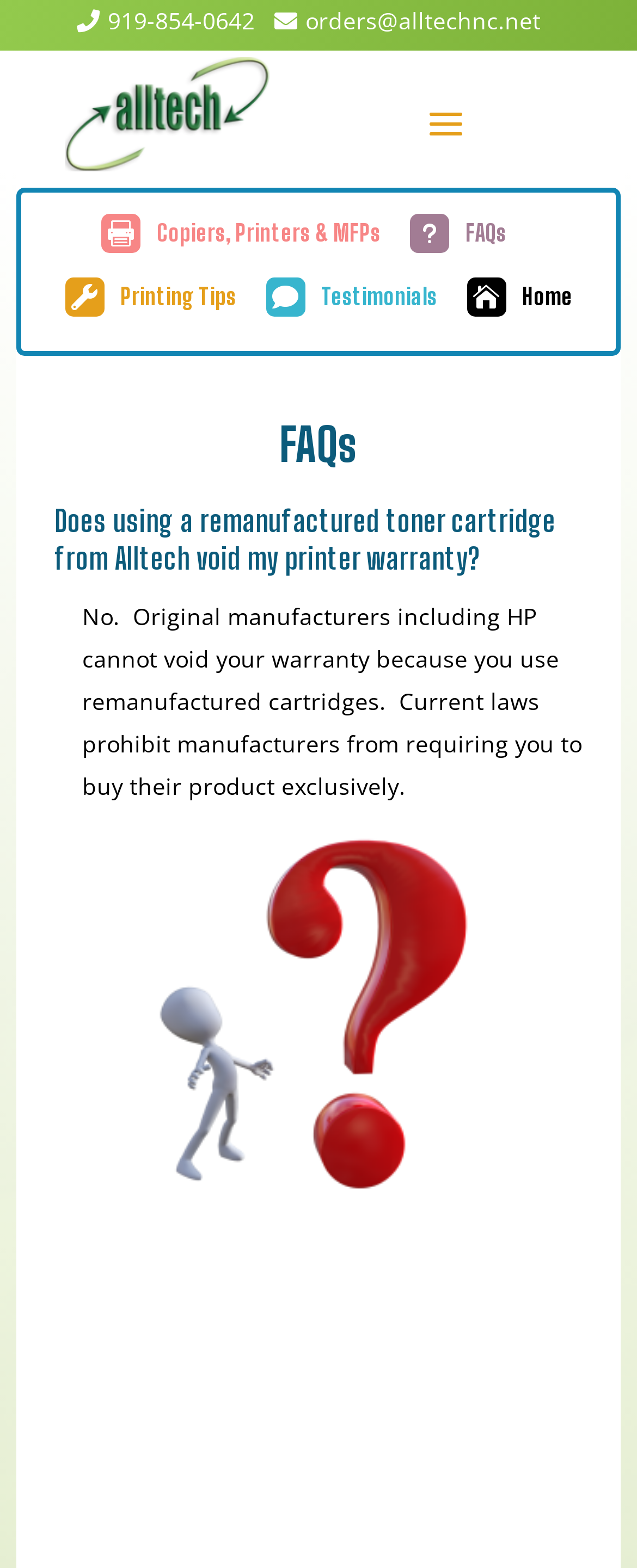Reply to the question with a single word or phrase:
How many links are in the top navigation menu?

5